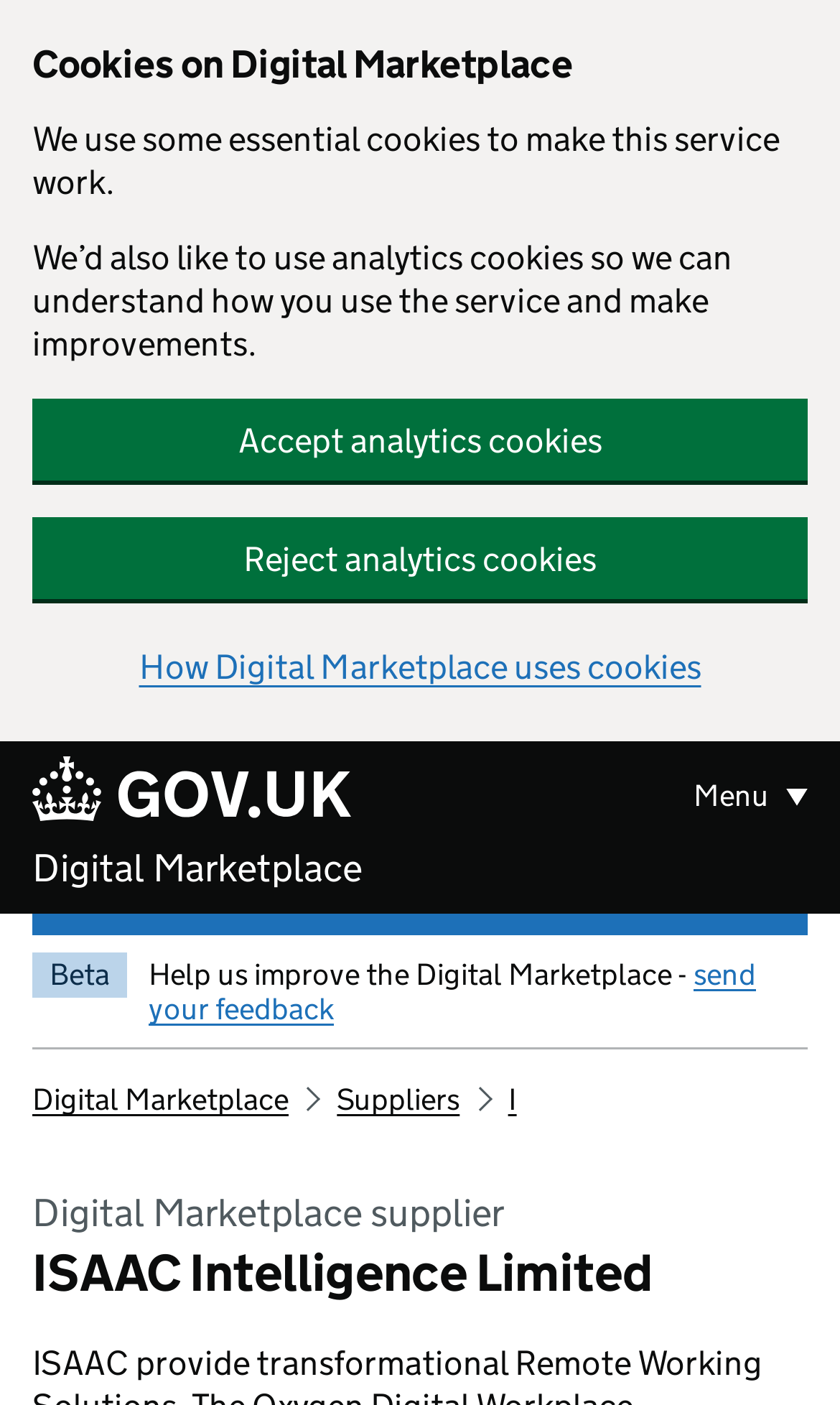What is the status of the 'Menu' button?
Based on the image, give a concise answer in the form of a single word or short phrase.

Not expanded